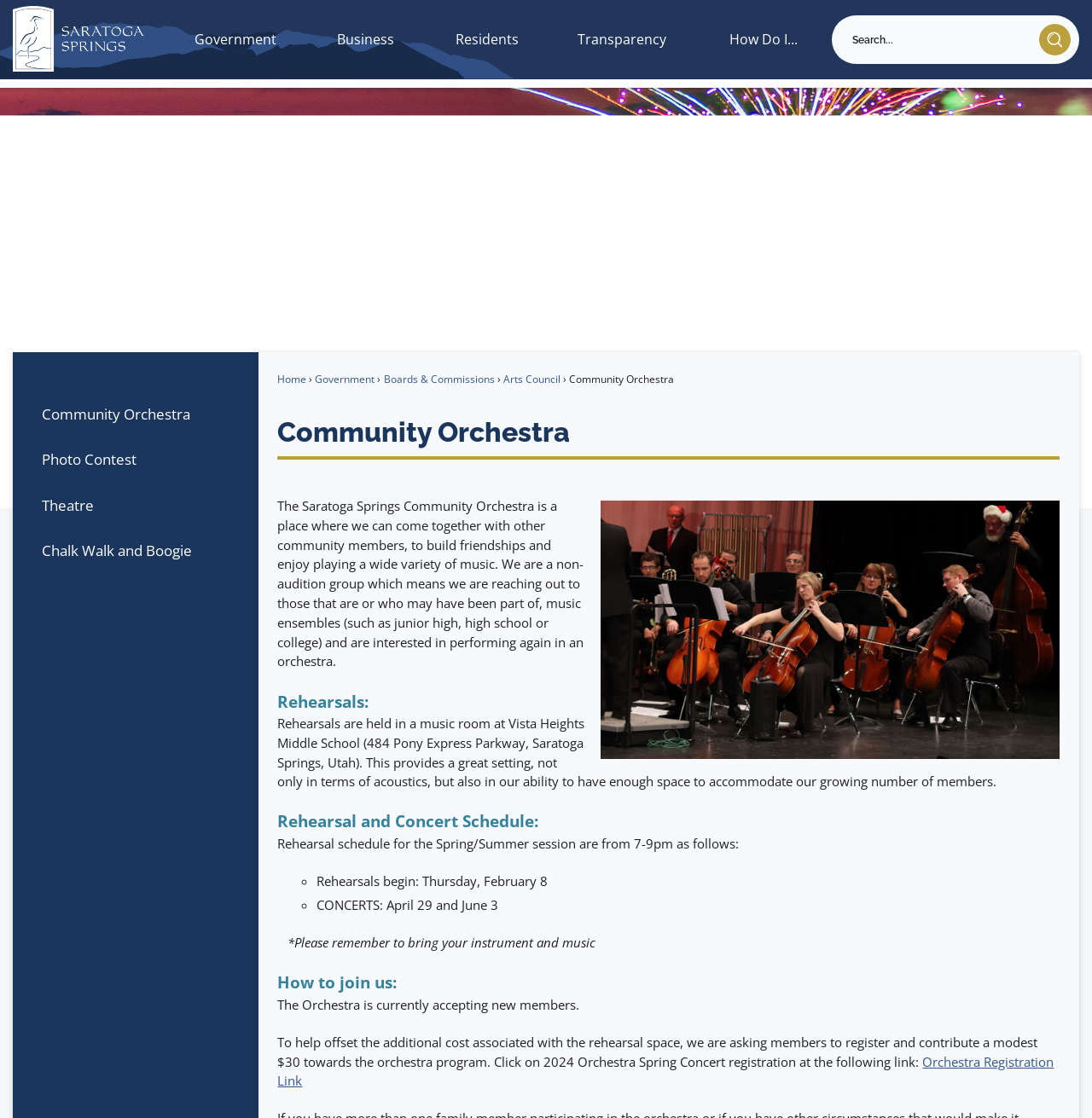Can you determine the bounding box coordinates of the area that needs to be clicked to fulfill the following instruction: "Go to homepage"?

[0.012, 0.005, 0.132, 0.064]